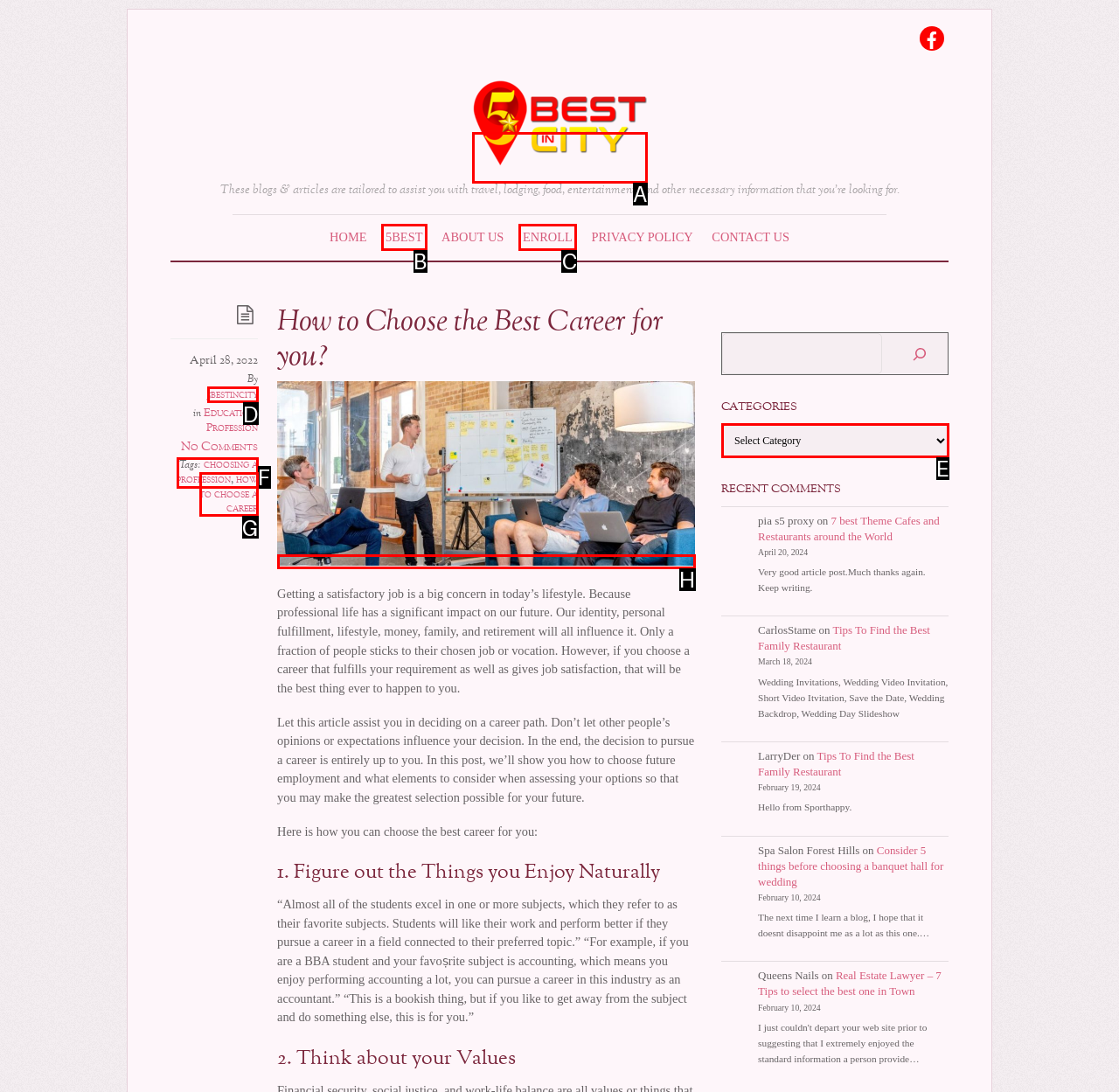What option should you select to complete this task: Choose a category from the dropdown? Indicate your answer by providing the letter only.

E